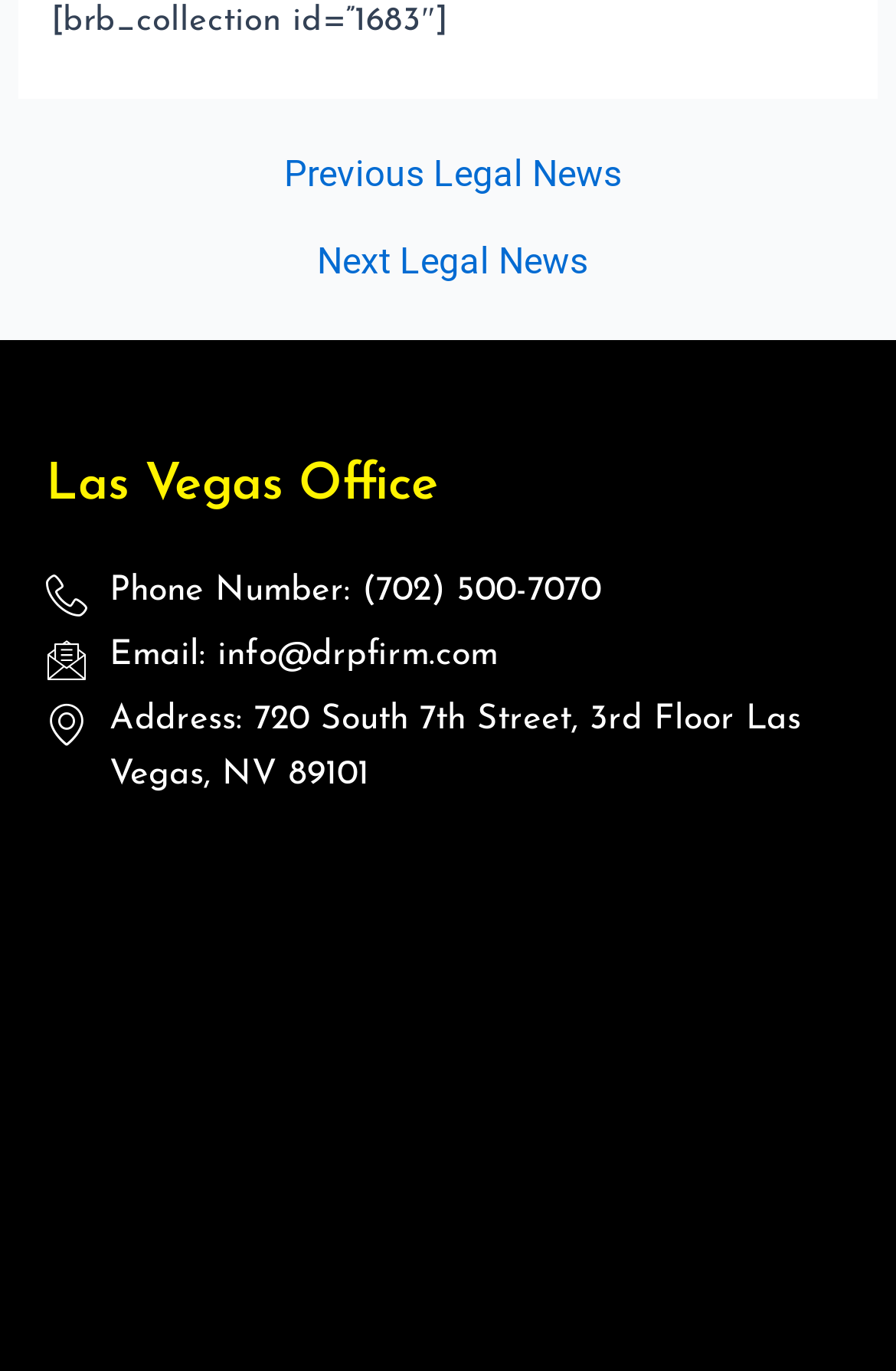Locate the bounding box of the UI element described in the following text: "Phone Number: (702) 500-7070".

[0.051, 0.412, 0.949, 0.451]